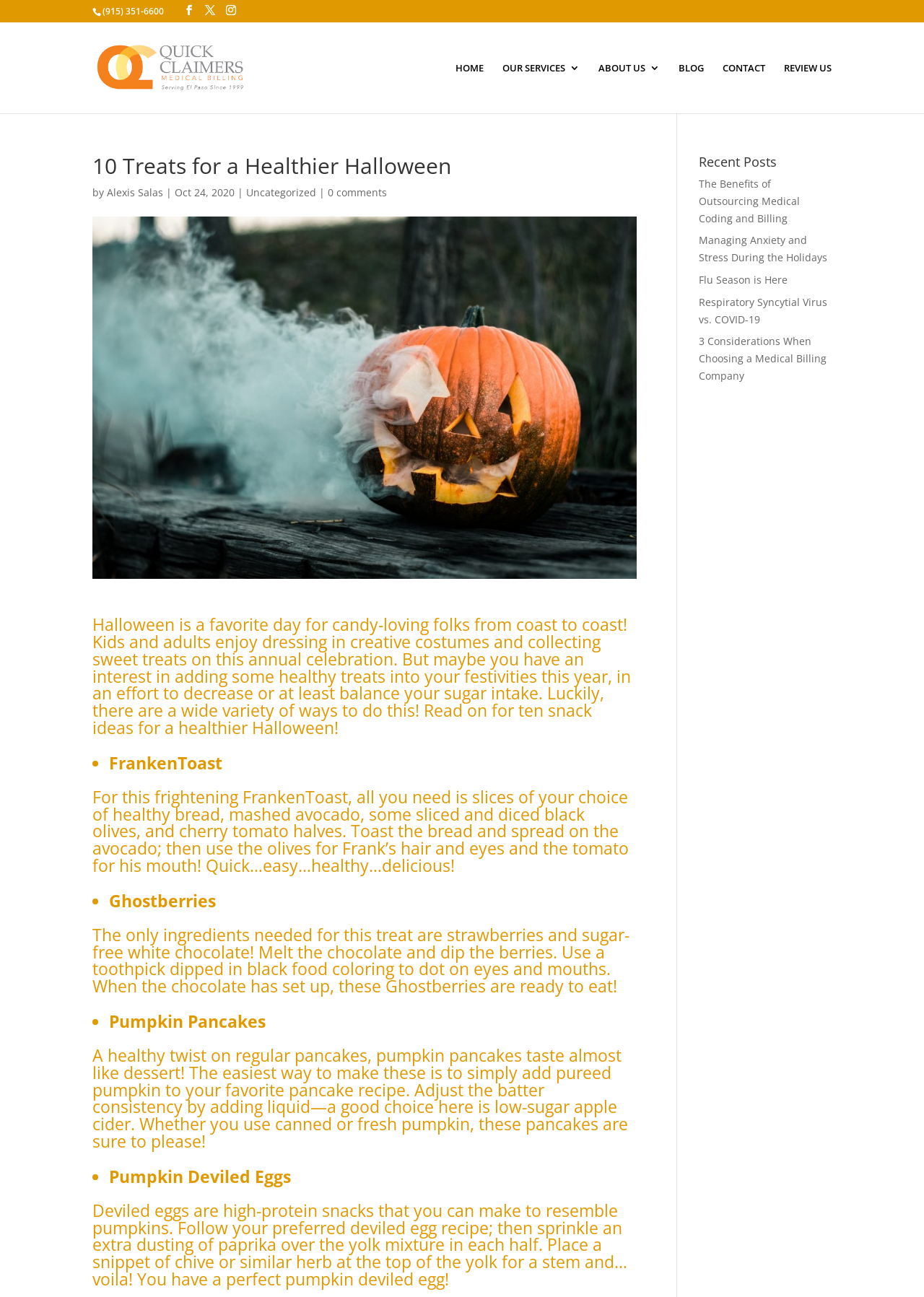Specify the bounding box coordinates of the area to click in order to execute this command: 'Call the phone number'. The coordinates should consist of four float numbers ranging from 0 to 1, and should be formatted as [left, top, right, bottom].

[0.111, 0.004, 0.177, 0.013]